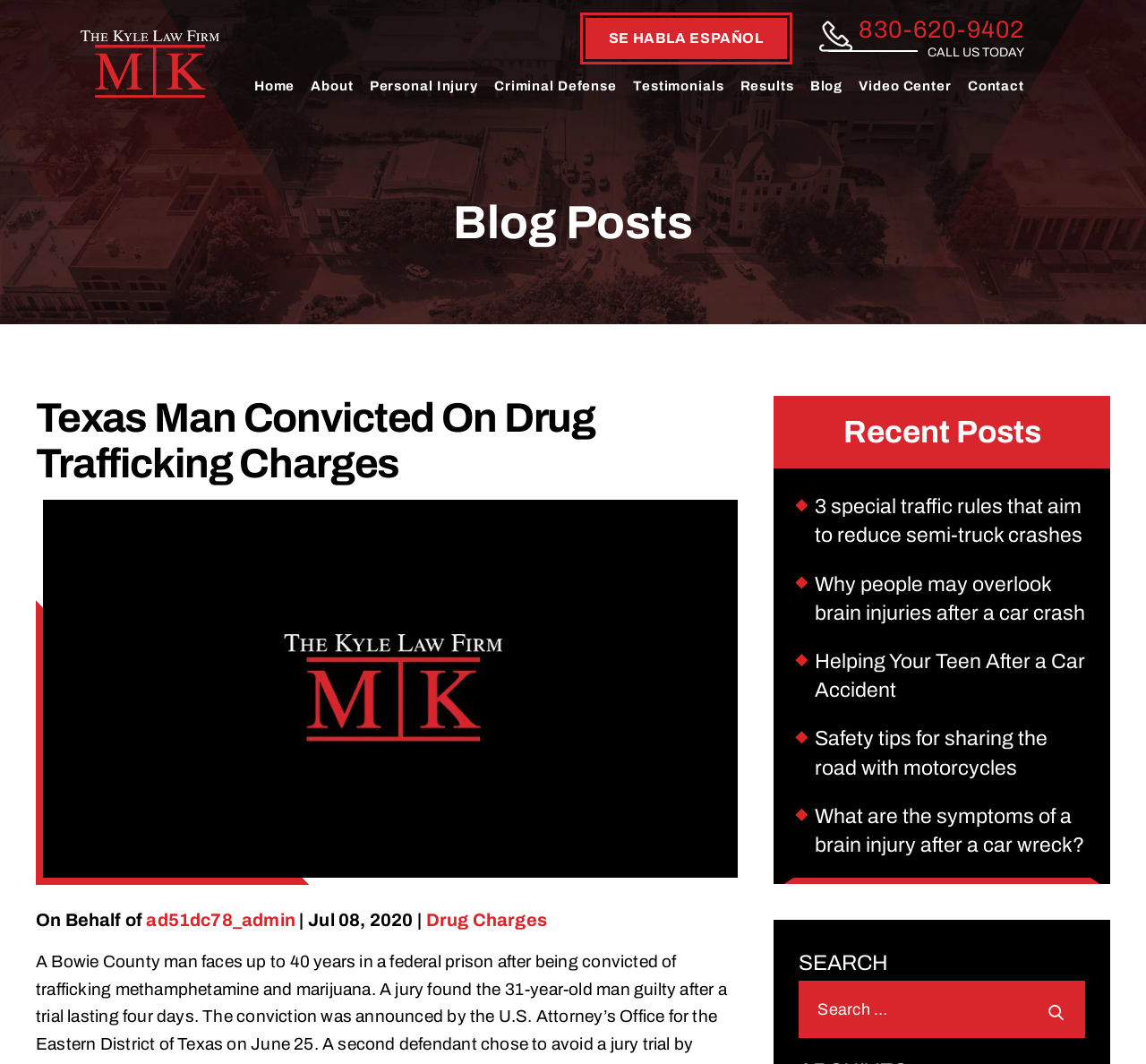Please find the bounding box for the UI component described as follows: "Drug Charges".

[0.372, 0.856, 0.477, 0.874]